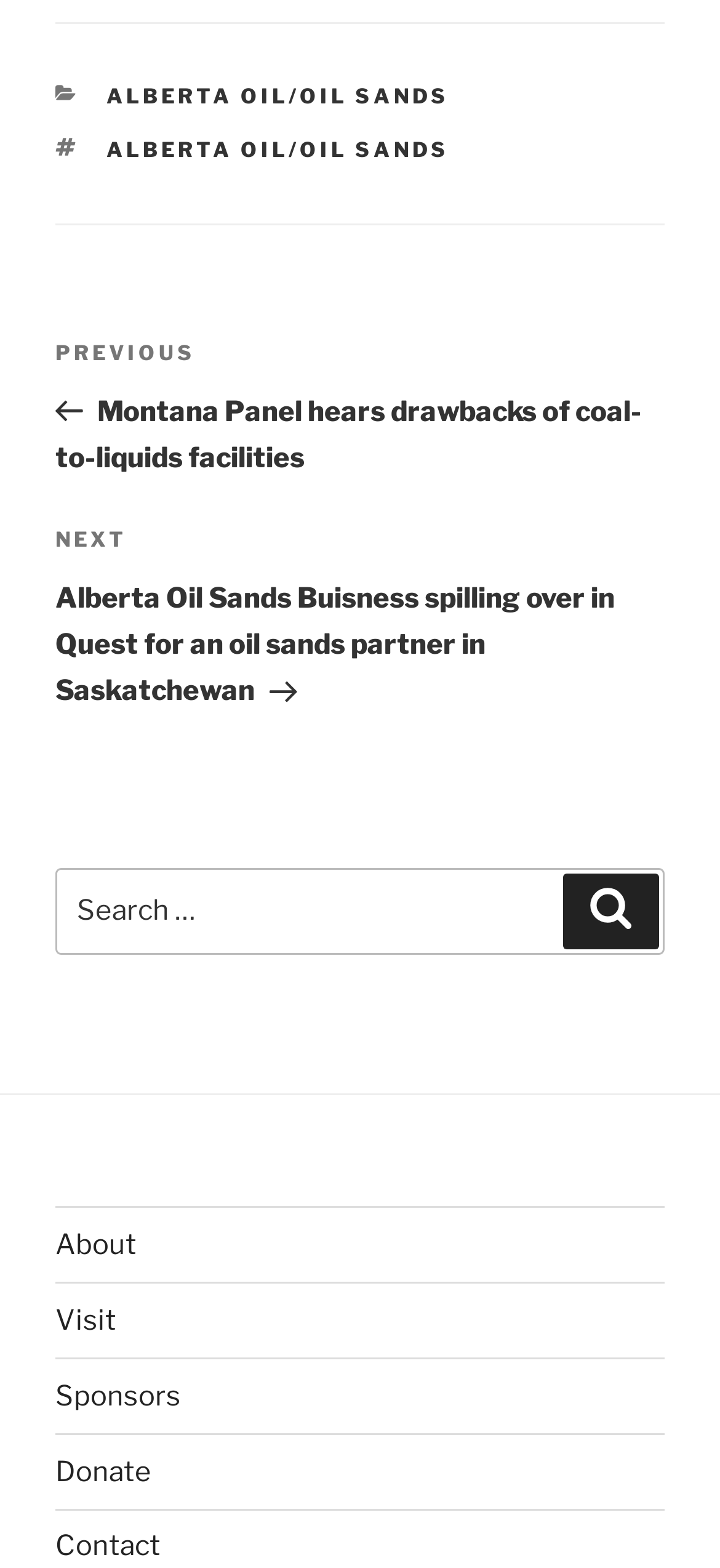Give a concise answer of one word or phrase to the question: 
What is the text of the first link in the footer?

ALBERTA OIL/OIL SANDS